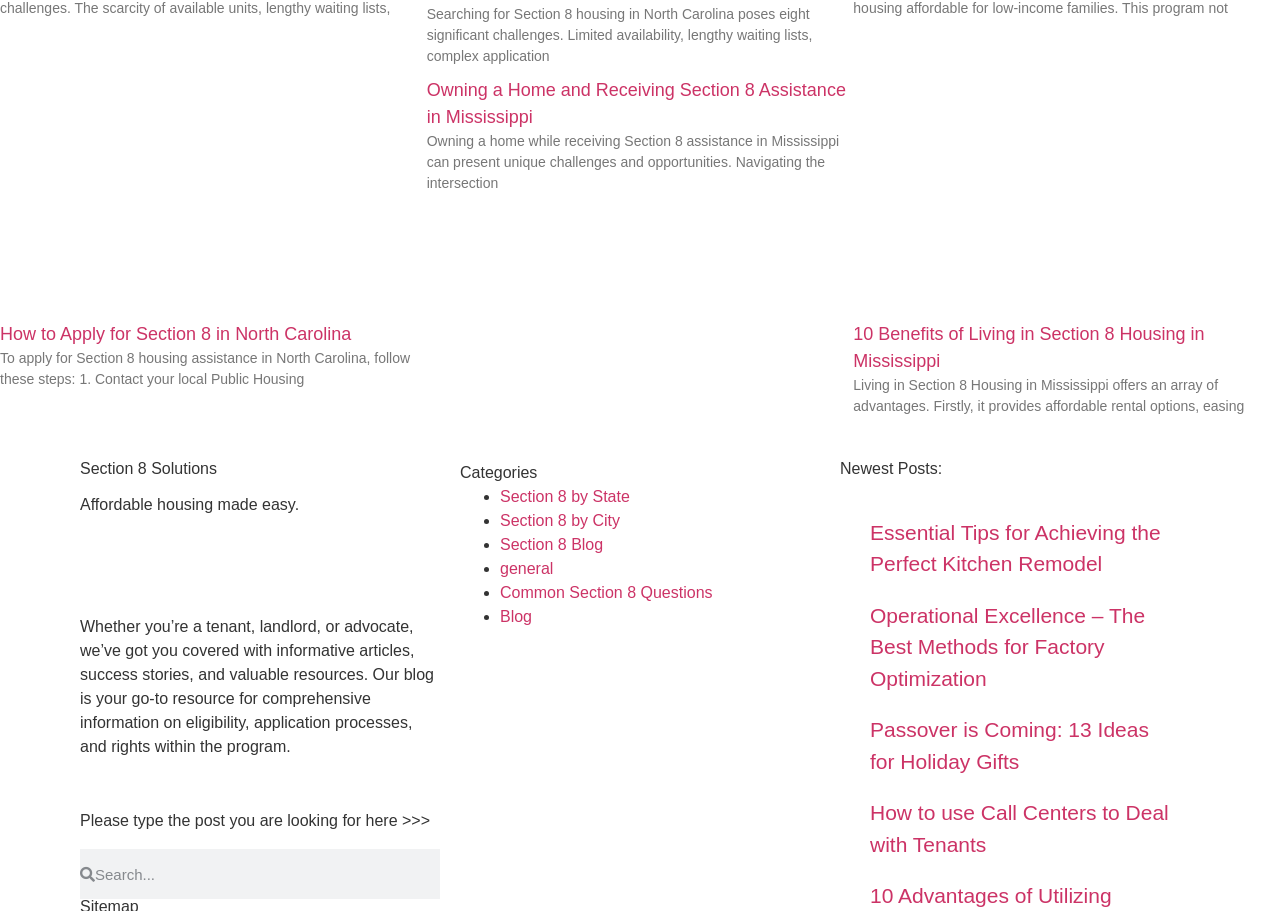Please provide the bounding box coordinate of the region that matches the element description: Section 8 Solutions. Coordinates should be in the format (top-left x, top-left y, bottom-right x, bottom-right y) and all values should be between 0 and 1.

[0.062, 0.505, 0.17, 0.523]